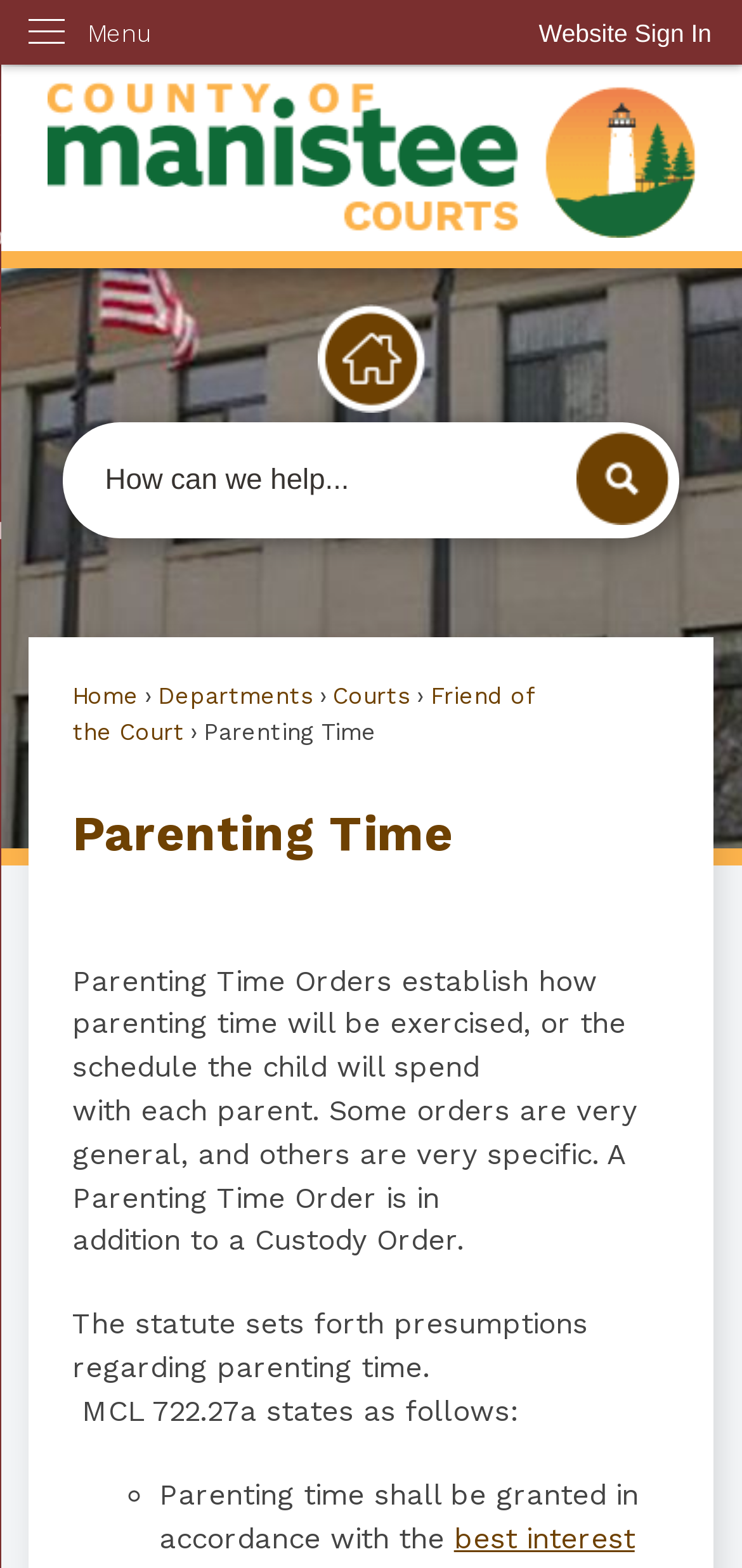Please provide the bounding box coordinates in the format (top-left x, top-left y, bottom-right x, bottom-right y). Remember, all values are floating point numbers between 0 and 1. What is the bounding box coordinate of the region described as: Friend of the Court

[0.097, 0.436, 0.721, 0.475]